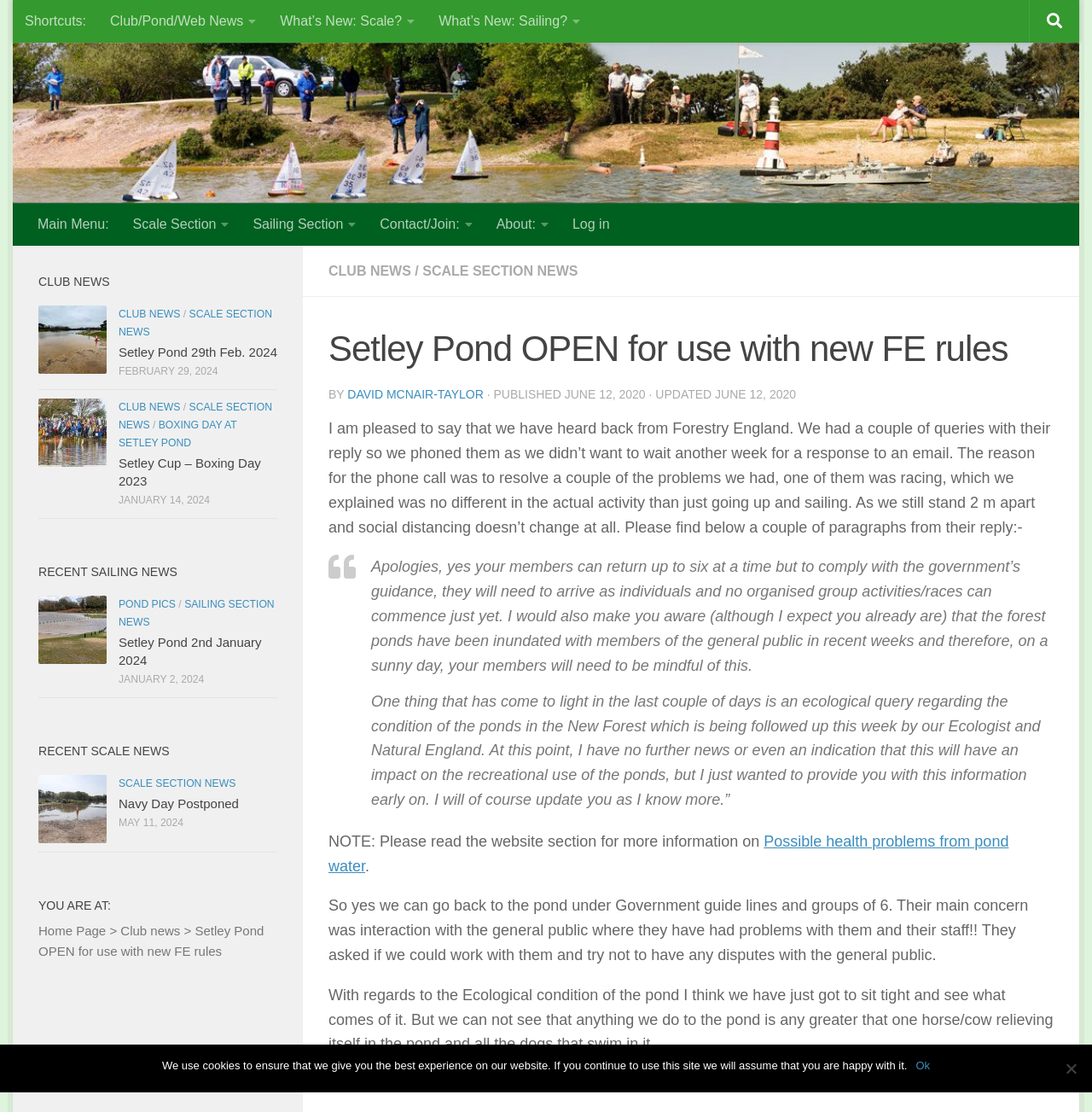Please answer the following question using a single word or phrase: 
Who wrote the latest article on the website?

DAVID MCNAIR-TAYLOR